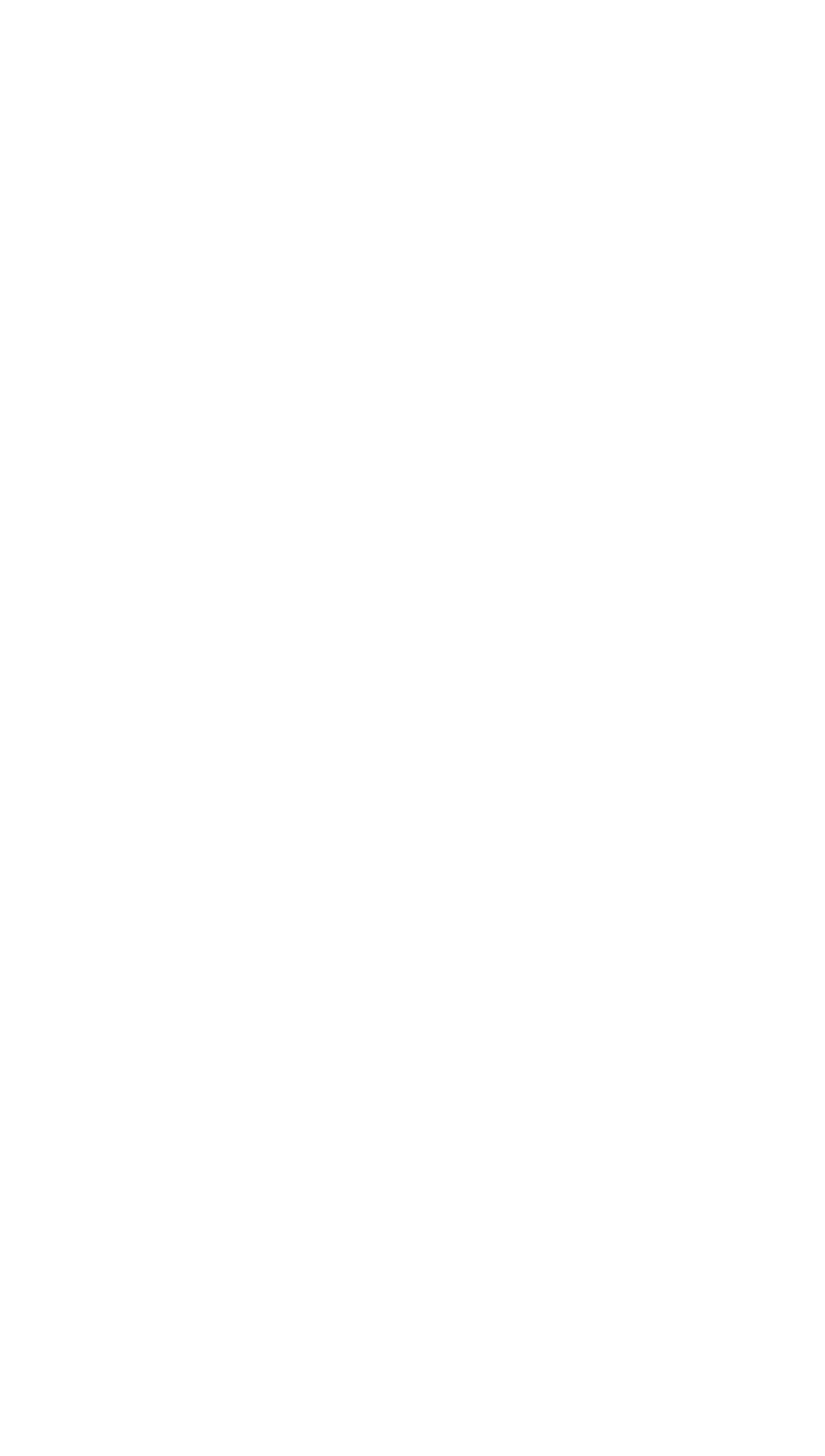Determine the bounding box coordinates of the target area to click to execute the following instruction: "Call the Sydney office."

[0.174, 0.781, 0.426, 0.811]